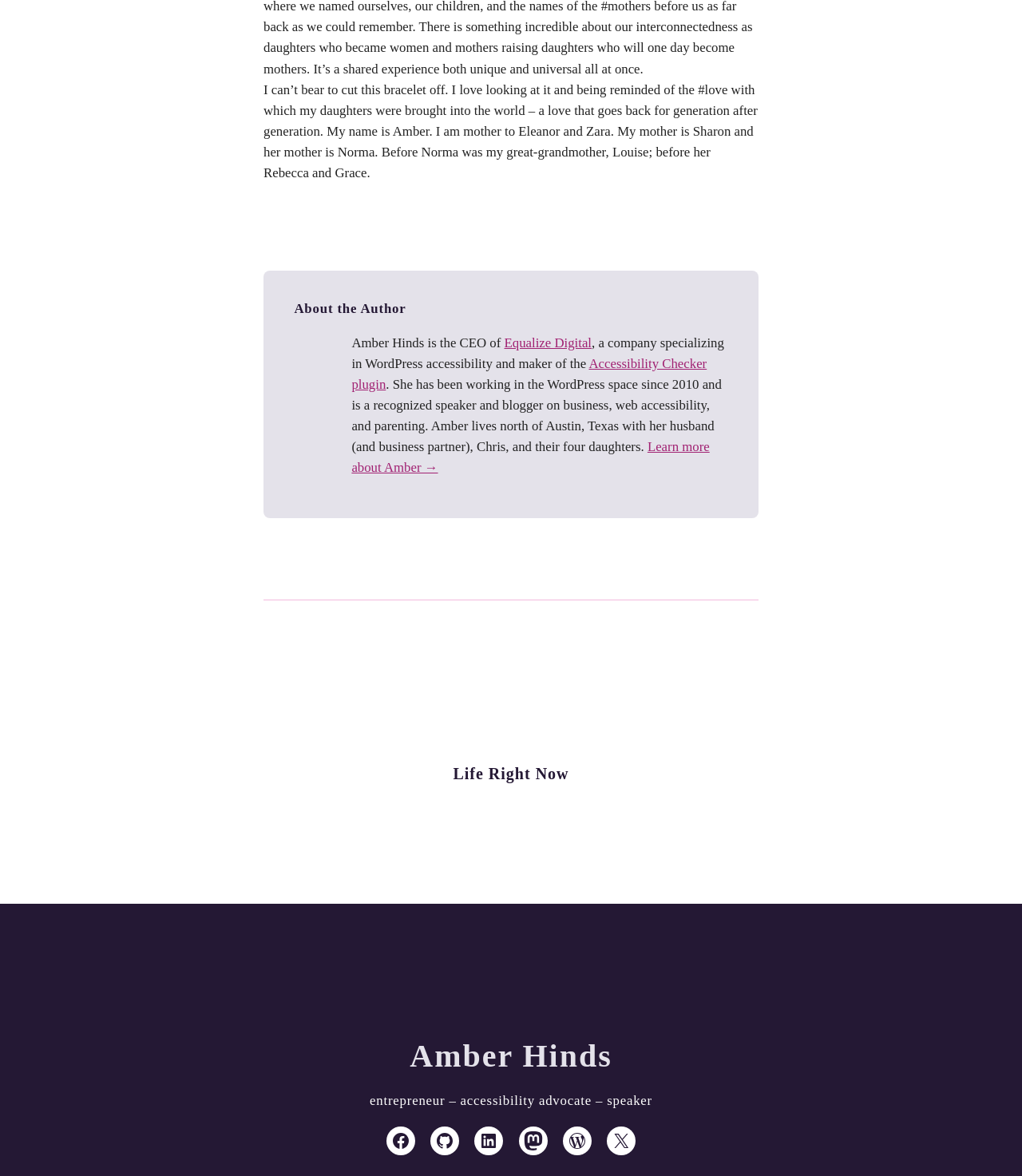Please specify the bounding box coordinates of the clickable region necessary for completing the following instruction: "Explore KidKraft Austin Toy Box". The coordinates must consist of four float numbers between 0 and 1, i.e., [left, top, right, bottom].

None